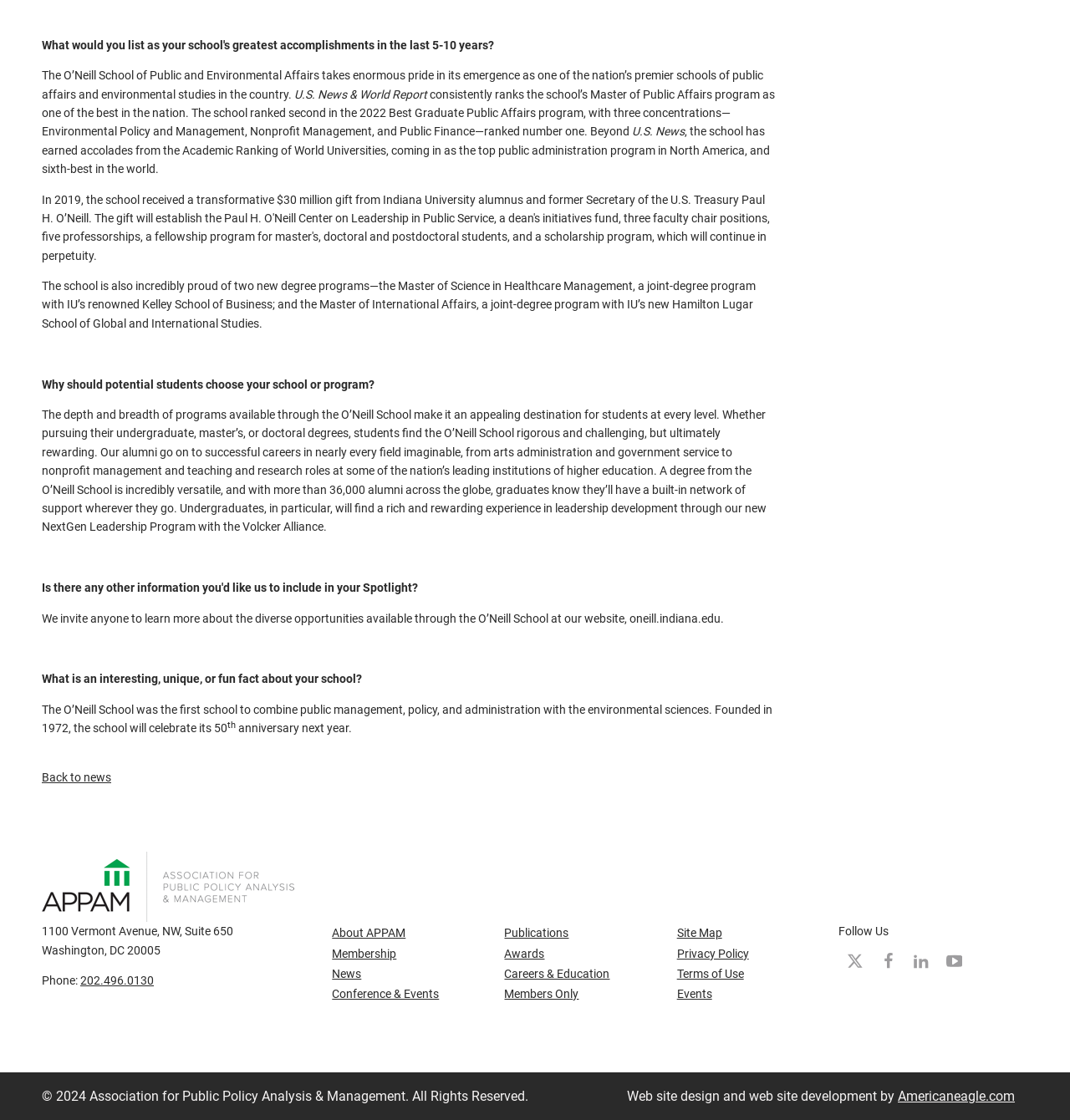Can you find the bounding box coordinates of the area I should click to execute the following instruction: "Follow on facebook"?

[0.822, 0.85, 0.838, 0.868]